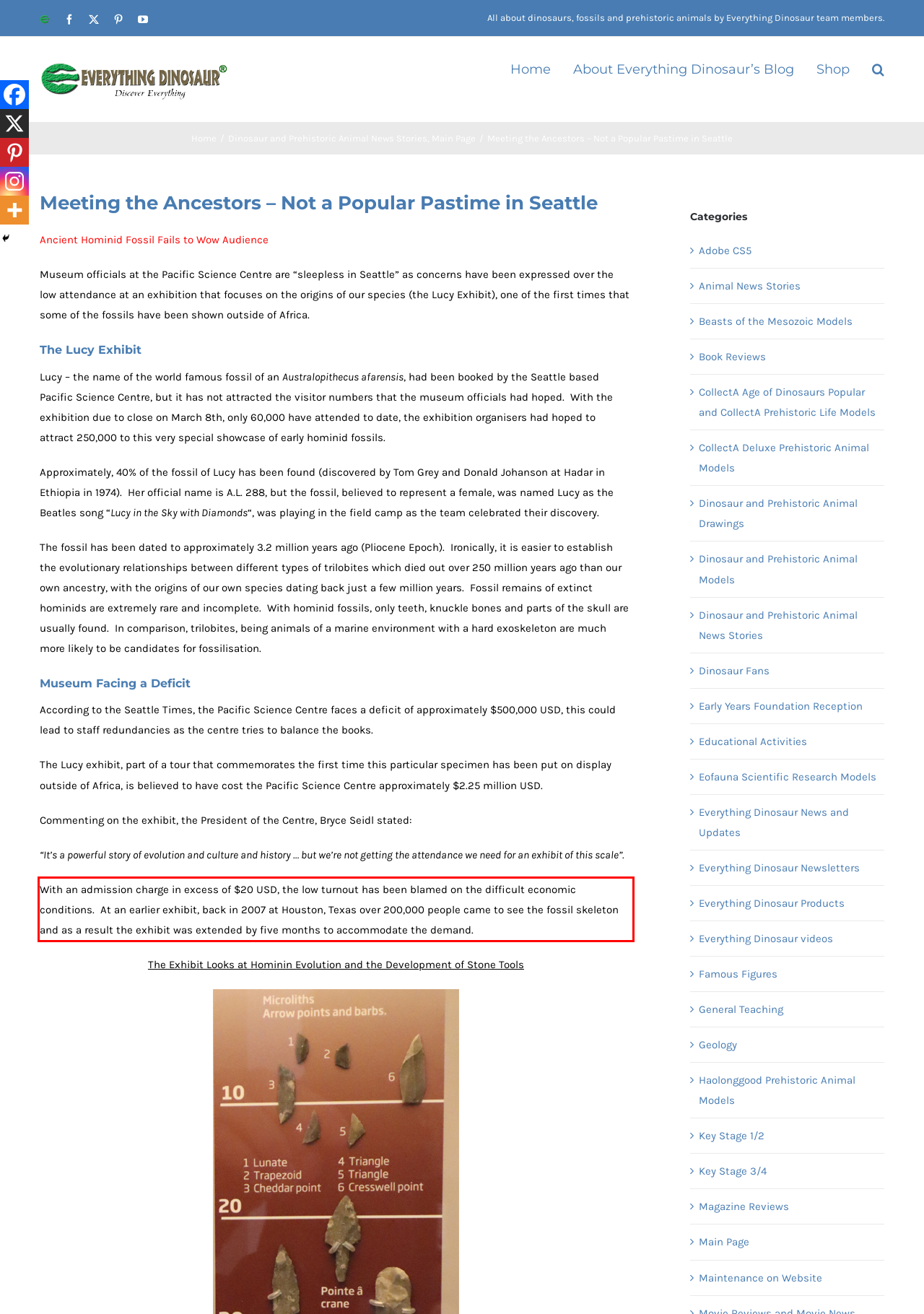By examining the provided screenshot of a webpage, recognize the text within the red bounding box and generate its text content.

With an admission charge in excess of $20 USD, the low turnout has been blamed on the difficult economic conditions. At an earlier exhibit, back in 2007 at Houston, Texas over 200,000 people came to see the fossil skeleton and as a result the exhibit was extended by five months to accommodate the demand.